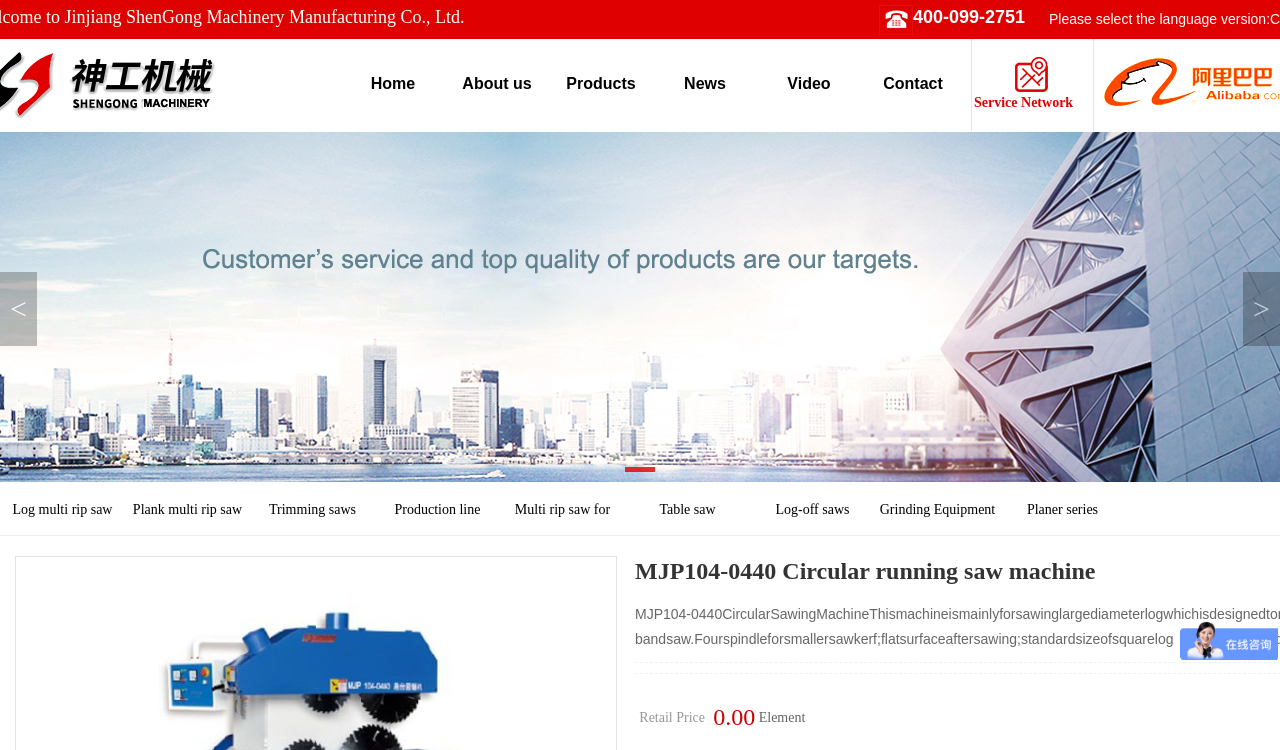Locate and extract the text of the main heading on the webpage.

MJP104-0440 Circular running saw machine